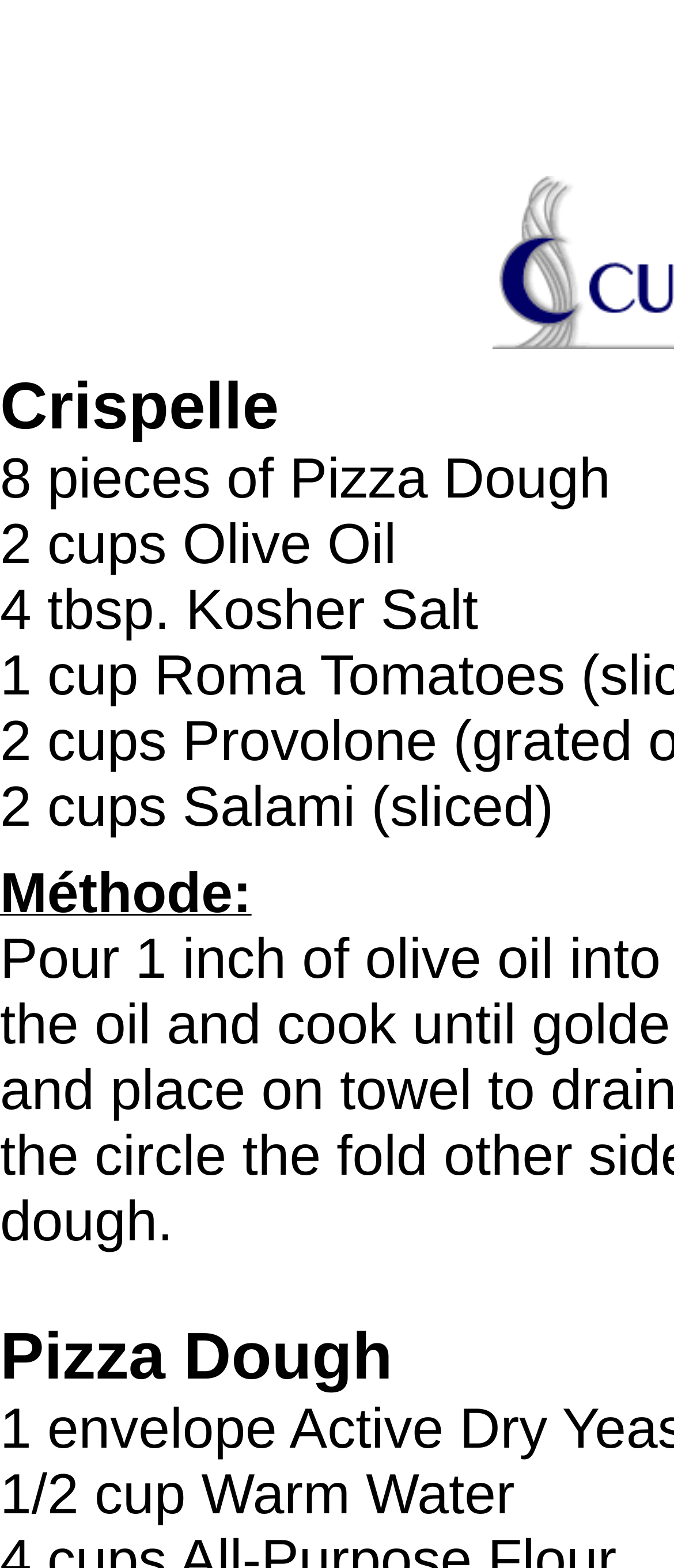What is the next step after preparing the pizza dough? From the image, respond with a single word or brief phrase.

Méthode